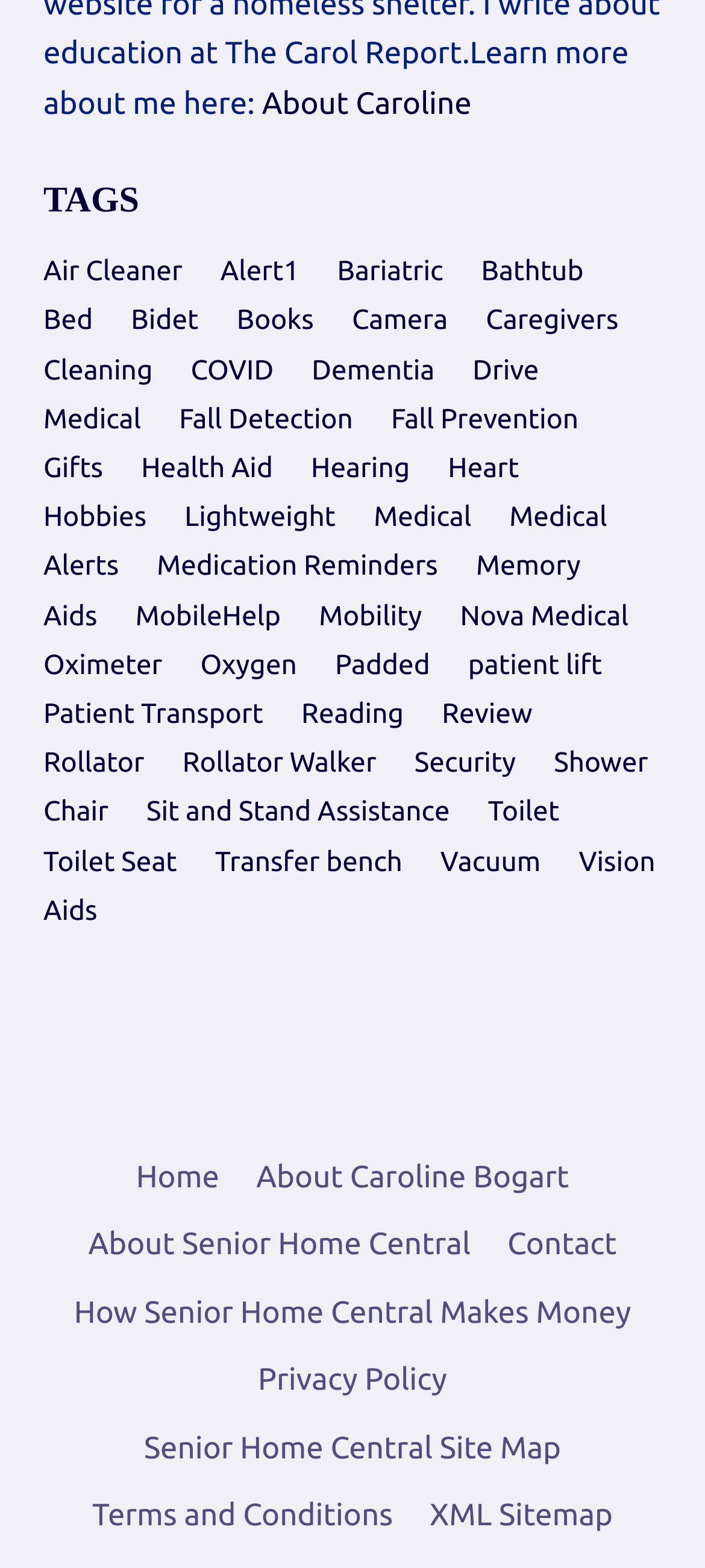Use a single word or phrase to answer the following:
What is the last category listed on the webpage?

Vision Aids